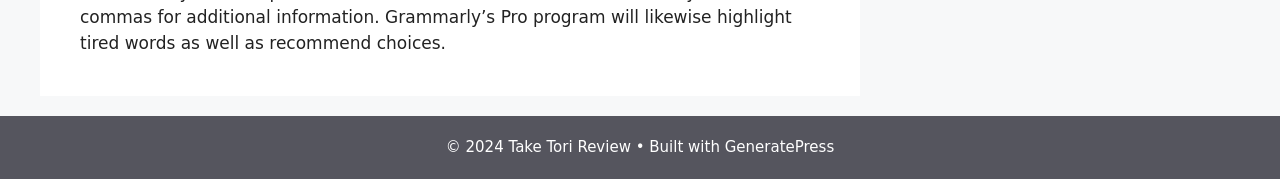Locate the UI element described by GeneratePress and provide its bounding box coordinates. Use the format (top-left x, top-left y, bottom-right x, bottom-right y) with all values as floating point numbers between 0 and 1.

[0.566, 0.773, 0.652, 0.874]